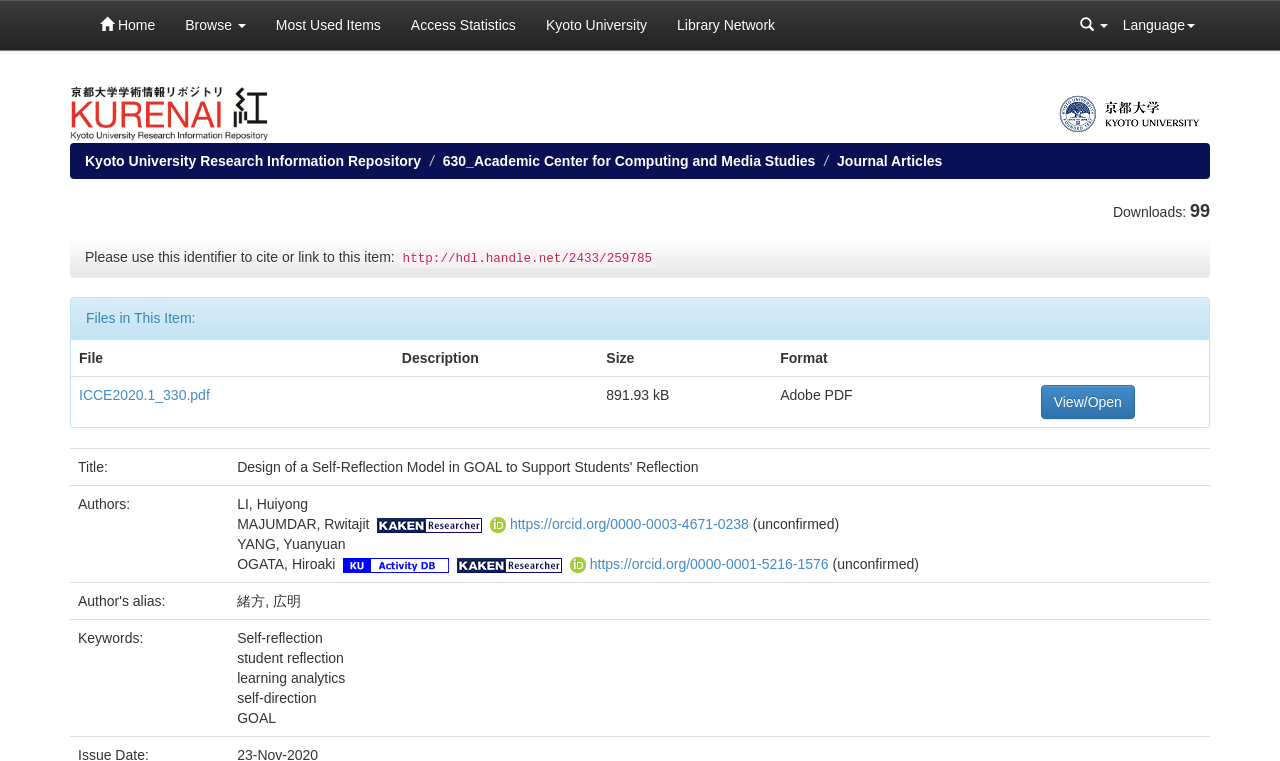Can you determine the bounding box coordinates of the area that needs to be clicked to fulfill the following instruction: "Browse items"?

[0.133, 0.0, 0.204, 0.066]